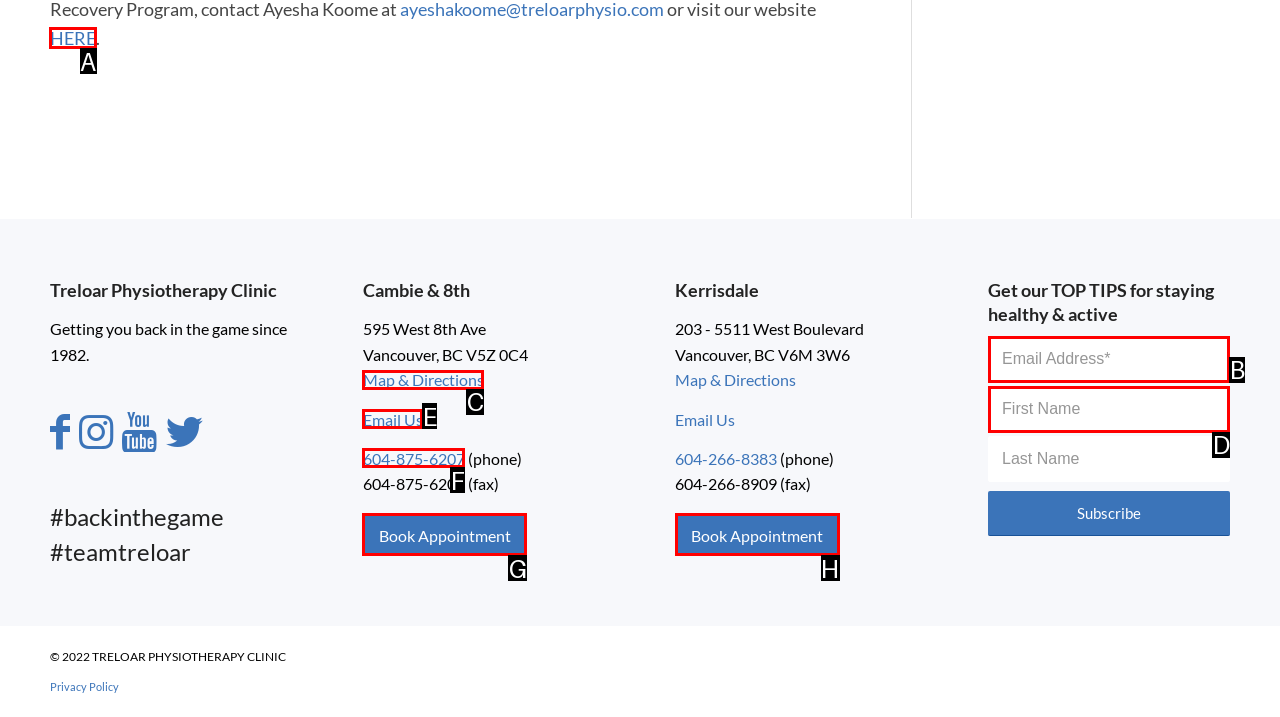Identify the correct choice to execute this task: Click on the 'HERE' link
Respond with the letter corresponding to the right option from the available choices.

A